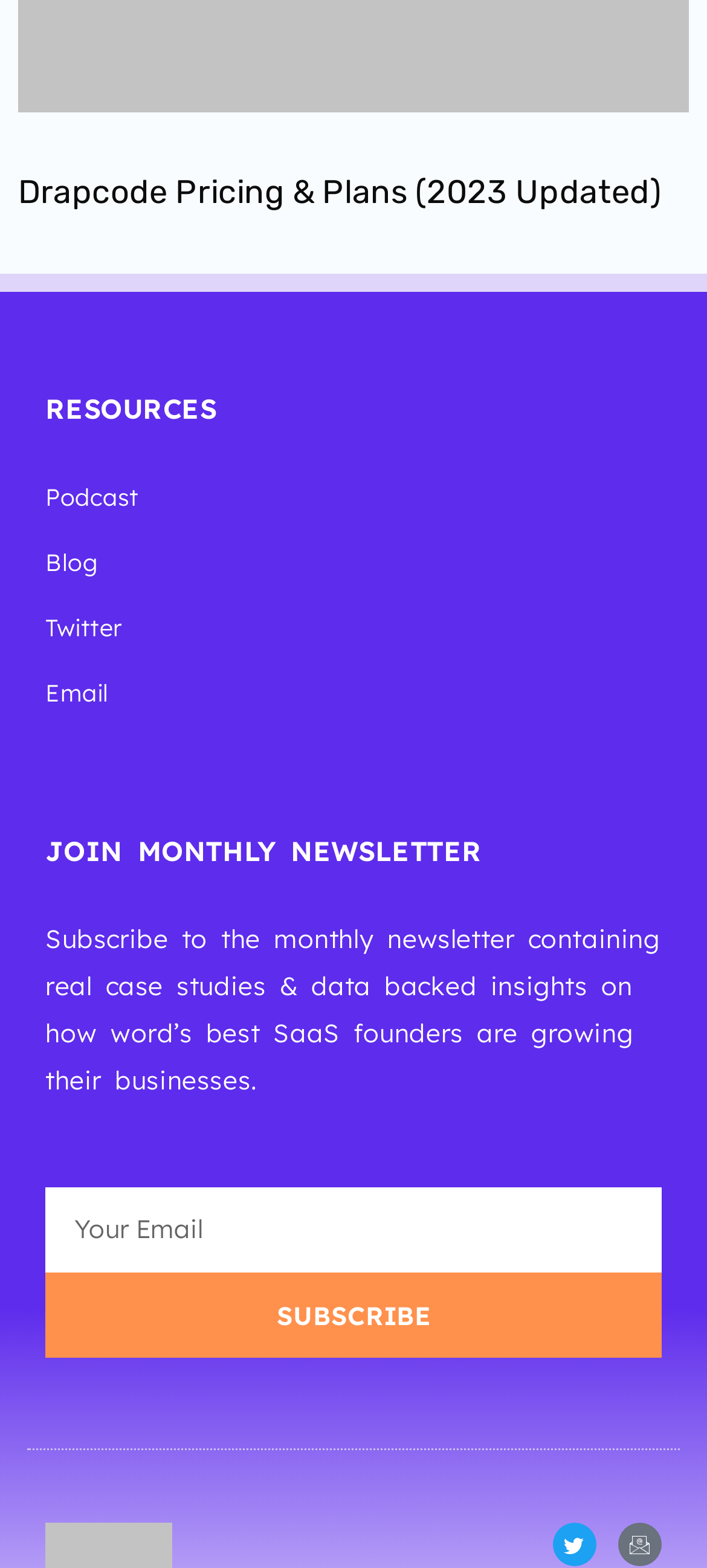What is the button below the textbox for?
Please give a detailed and elaborate explanation in response to the question.

The button is labeled 'SUBSCRIBE' and is located below the textbox labeled 'Your Email', indicating that it is used to submit the email address to subscribe to the newsletter.